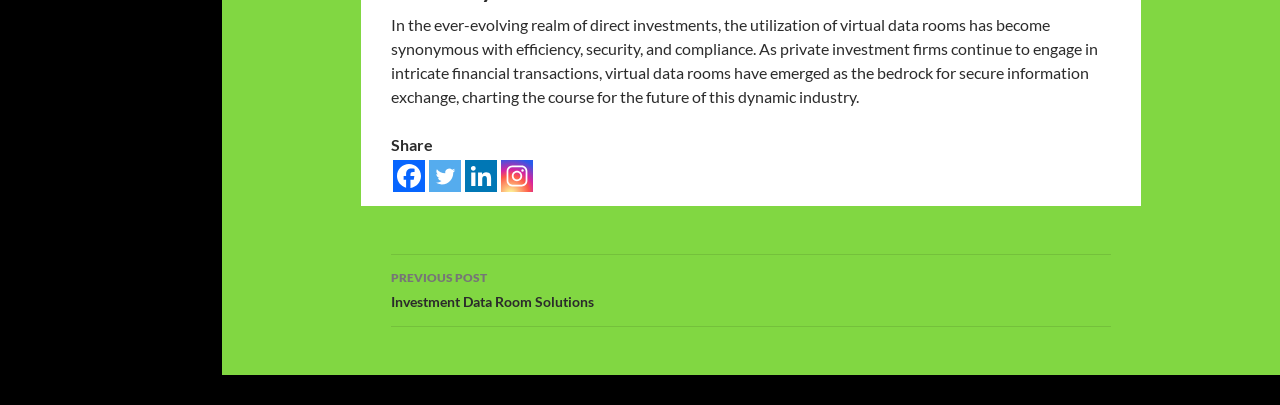Please analyze the image and provide a thorough answer to the question:
What is the navigation option available below the content?

Below the content, there is a navigation option available, which is 'Previous post', as indicated by the link 'PREVIOUS POST Investment Data Room Solutions'.